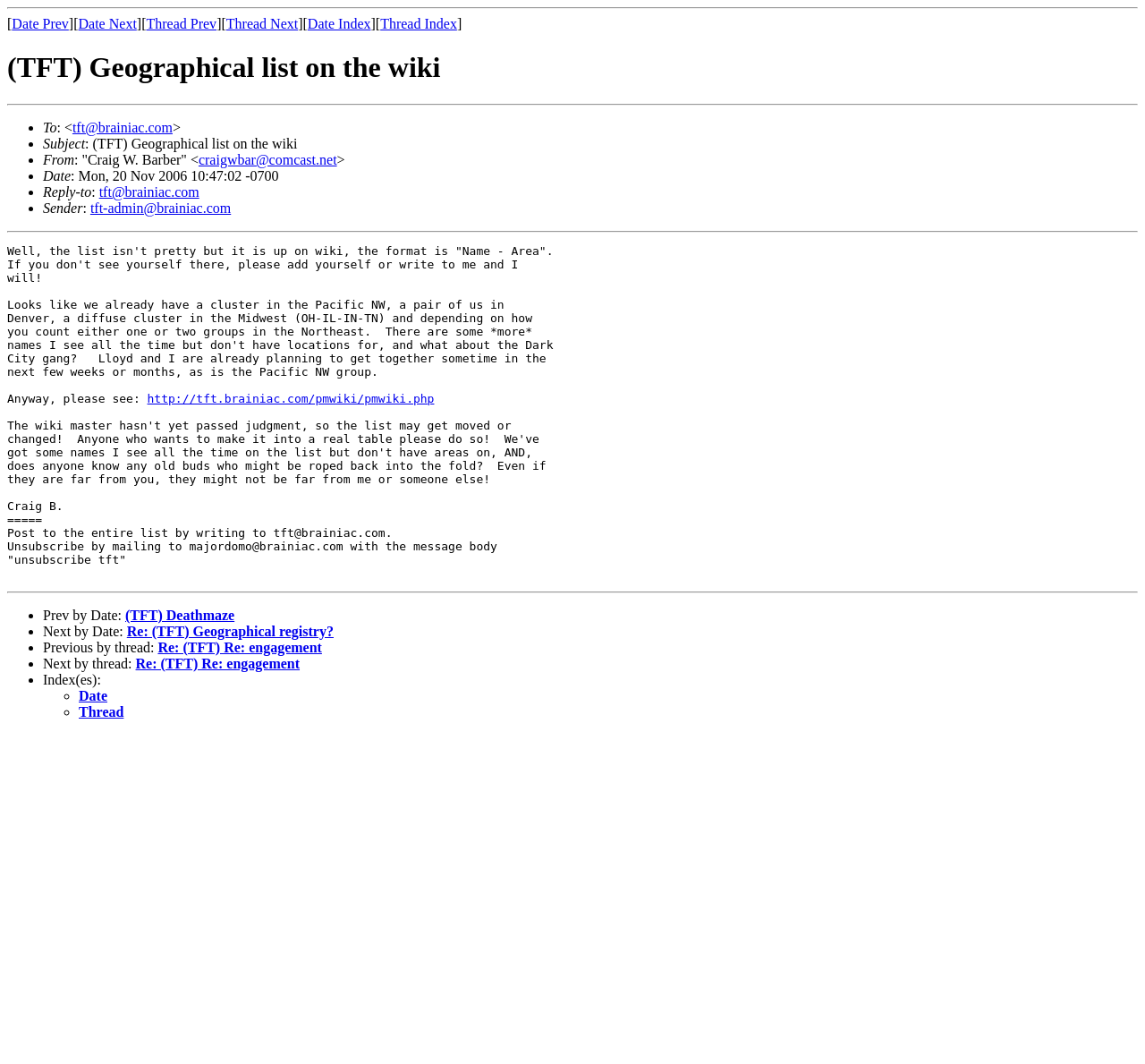Find and specify the bounding box coordinates that correspond to the clickable region for the instruction: "Click on 'Thread Index'".

[0.332, 0.015, 0.399, 0.029]